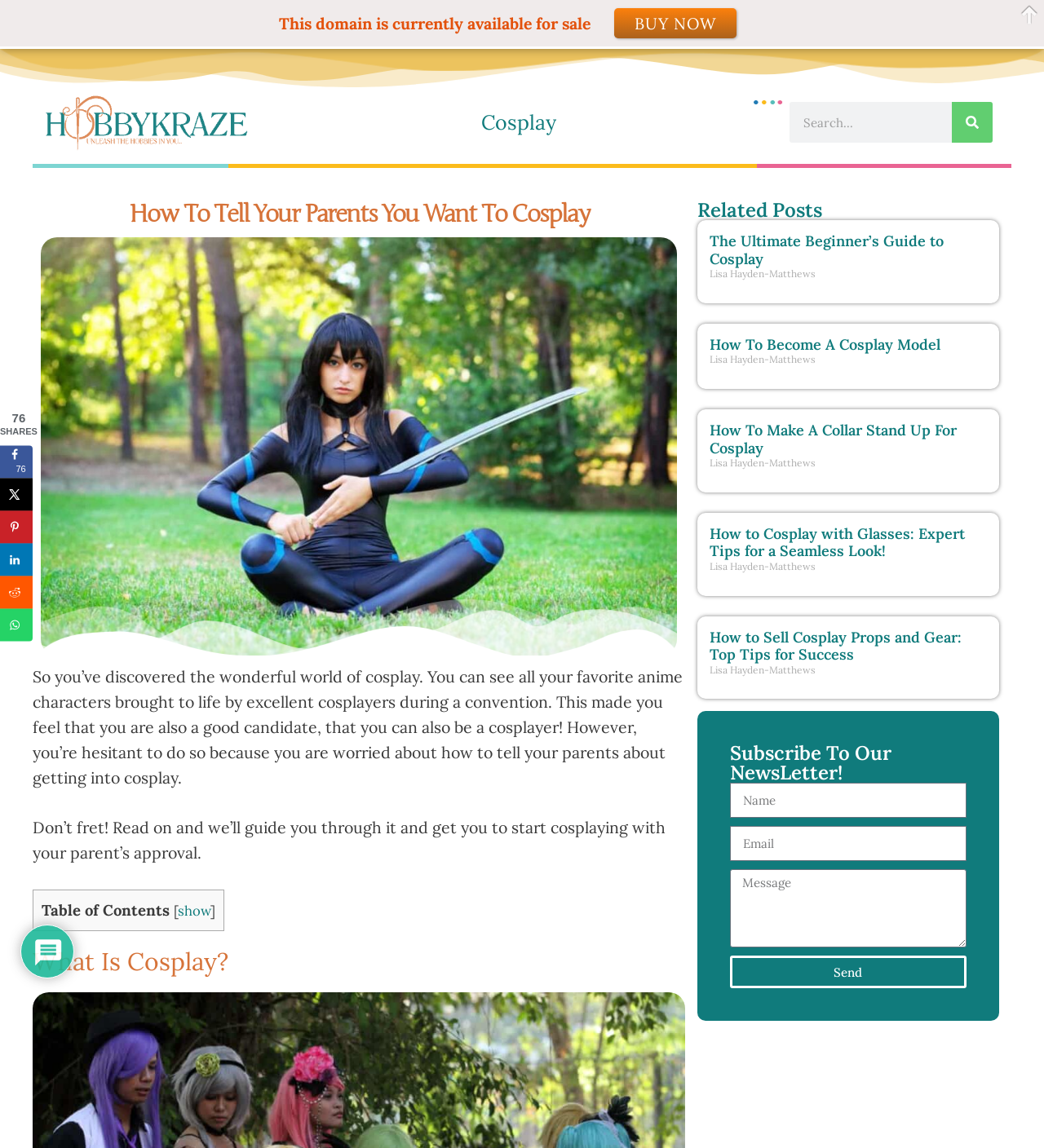Please find the bounding box coordinates of the element that needs to be clicked to perform the following instruction: "Contact us via email". The bounding box coordinates should be four float numbers between 0 and 1, represented as [left, top, right, bottom].

None